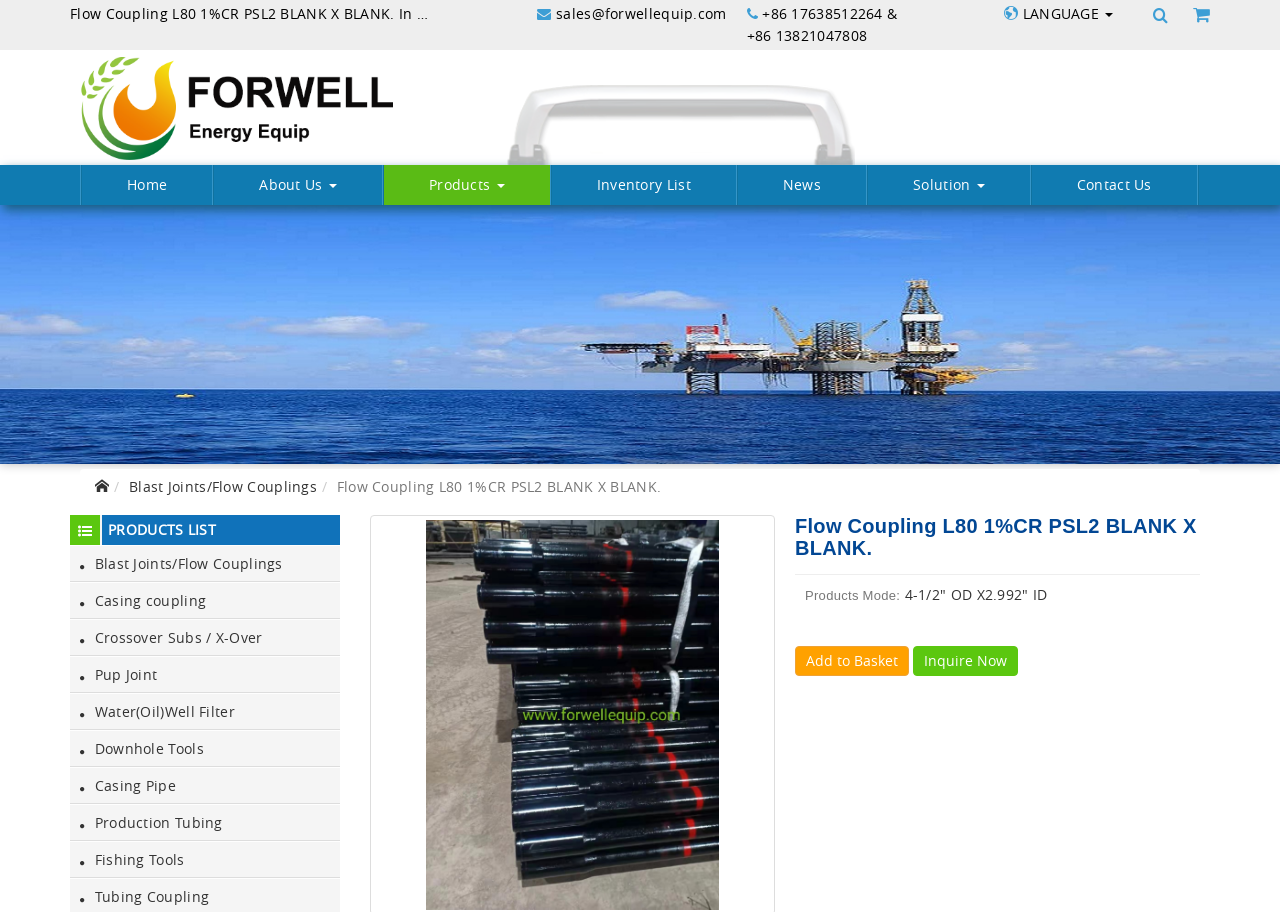How many products are listed on this page?
Identify the answer in the screenshot and reply with a single word or phrase.

4